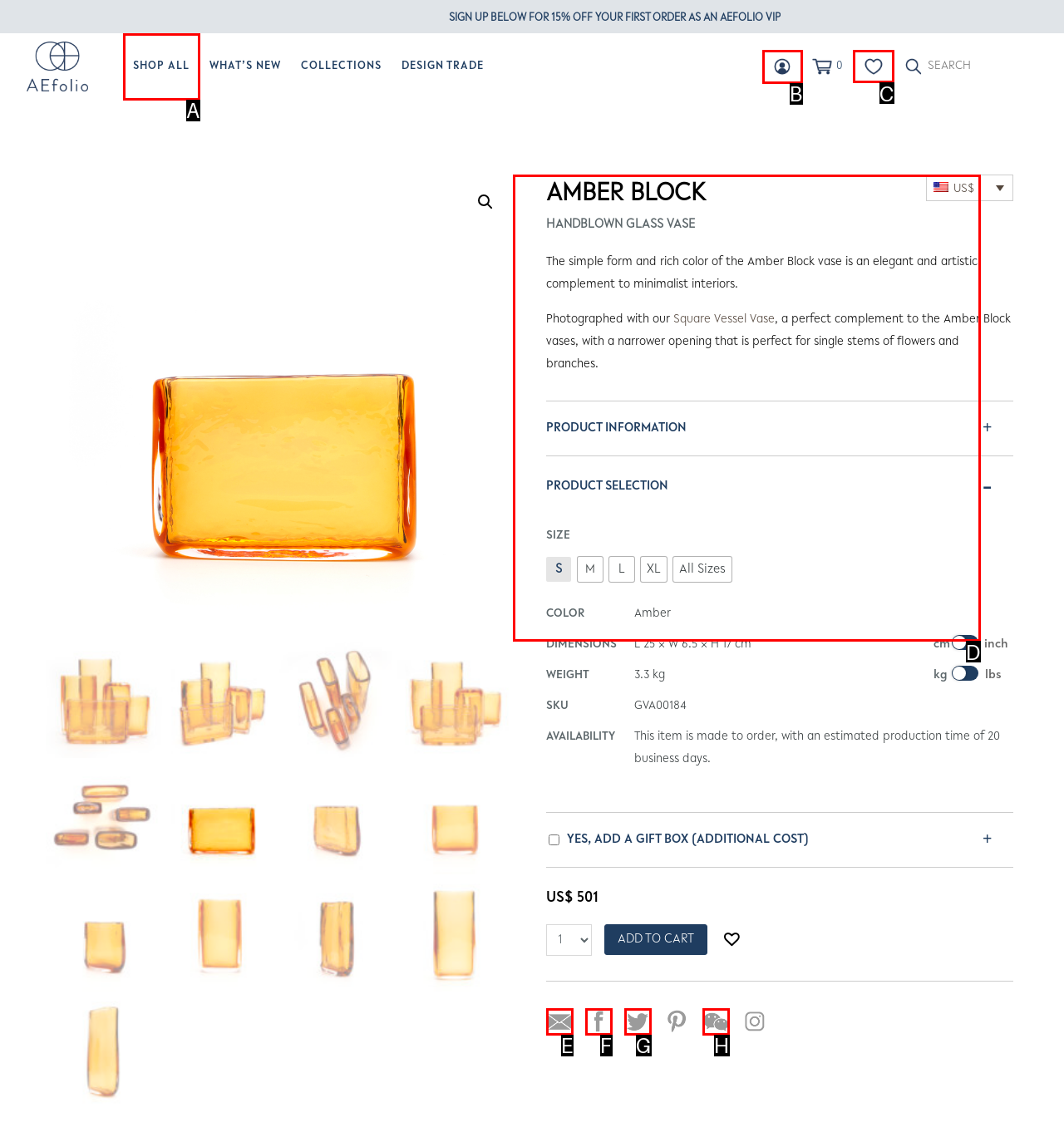Look at the highlighted elements in the screenshot and tell me which letter corresponds to the task: View your wish list.

C